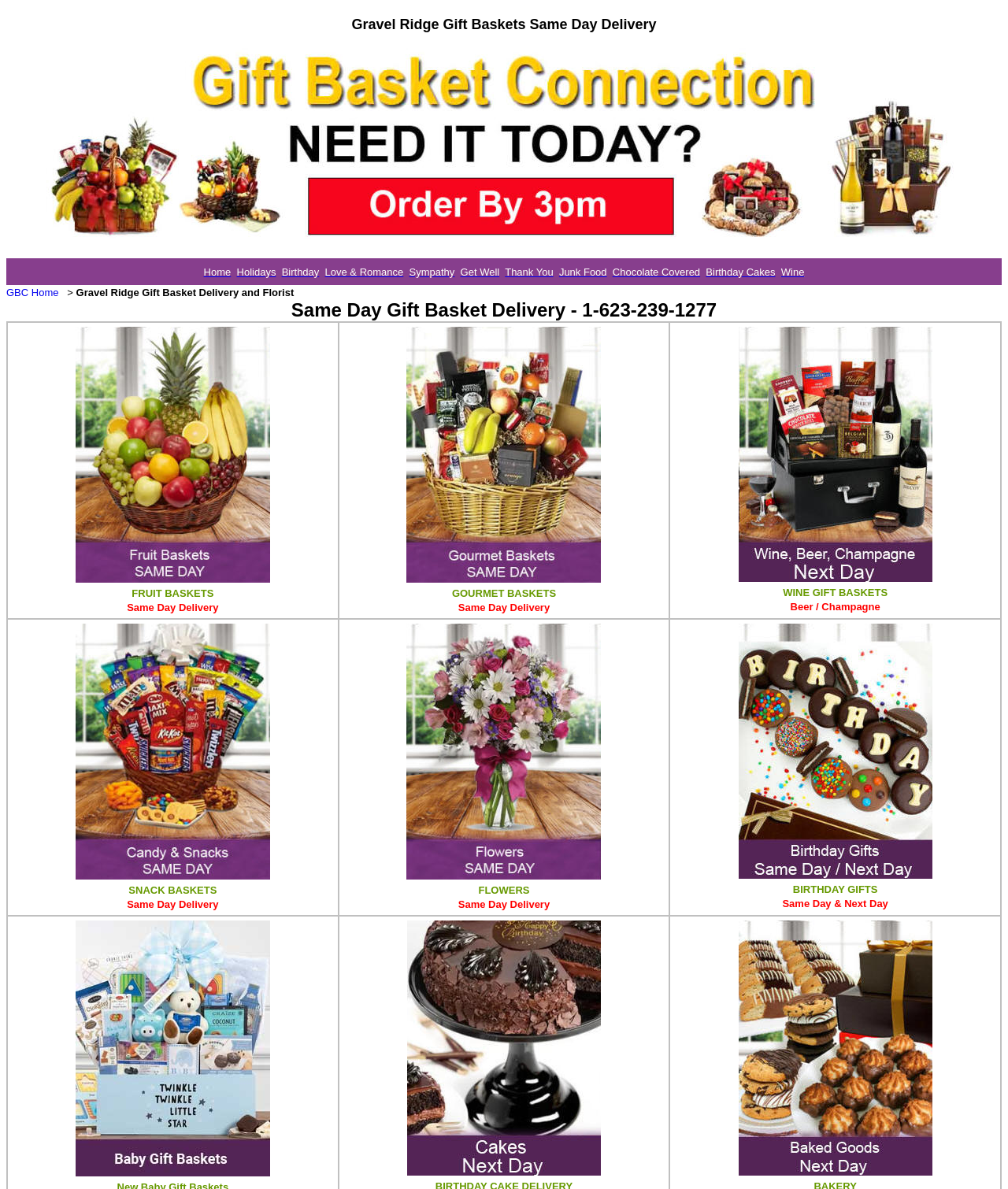Look at the image and write a detailed answer to the question: 
Are there any non-gift basket products available on the webpage?

In addition to gift baskets, the webpage also features links to fresh baked goods, such as cookies, cupcakes, and biscotti, indicating that Gravel Ridge Gift Baskets offers these products as well.